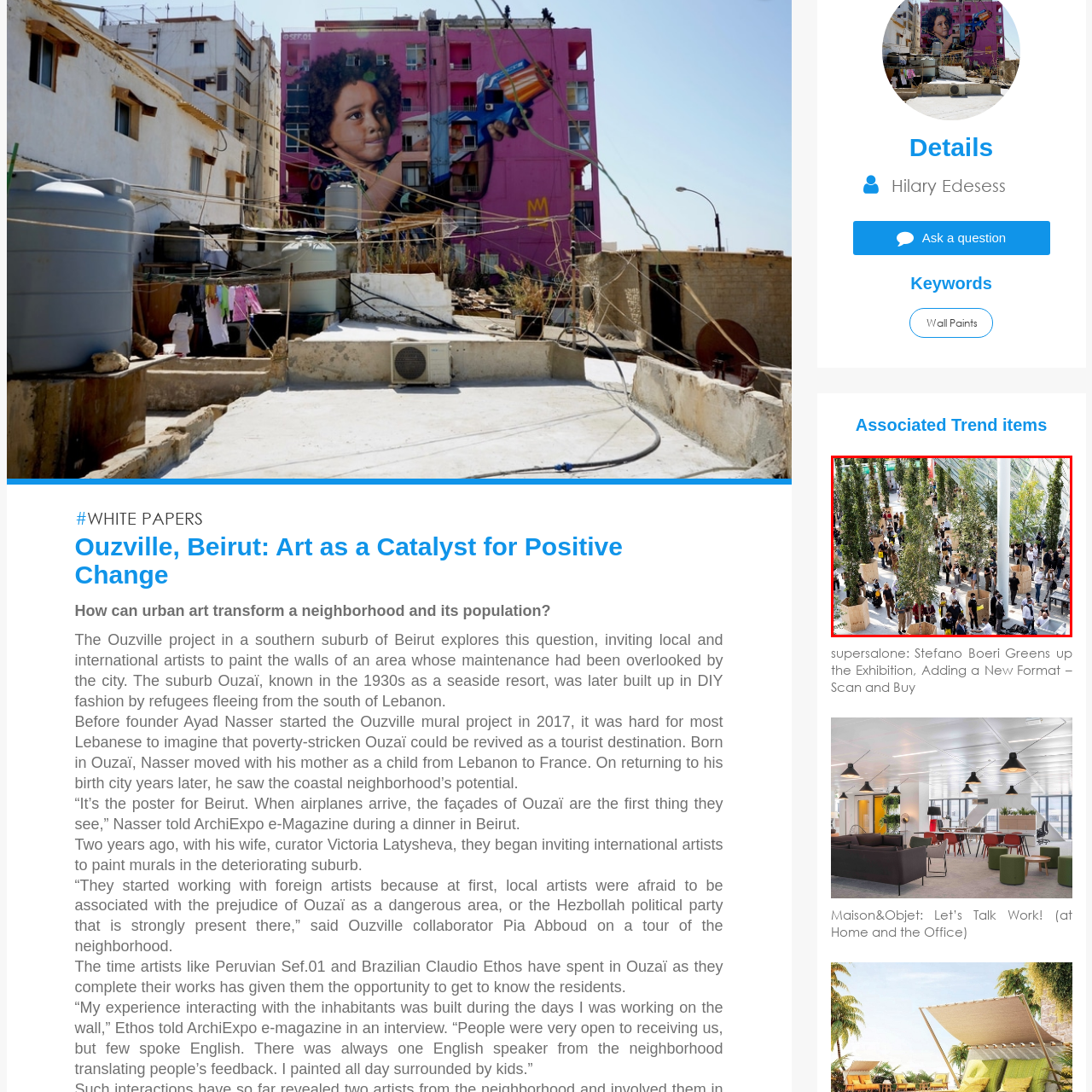What is the name of the event that this setting is likely part of?
Observe the image marked by the red bounding box and answer in detail.

The caption states that this setting is likely part of the 'supersalone event', which aimed to innovate the exhibition format by blending nature with design, enhancing the overall experience for participants.